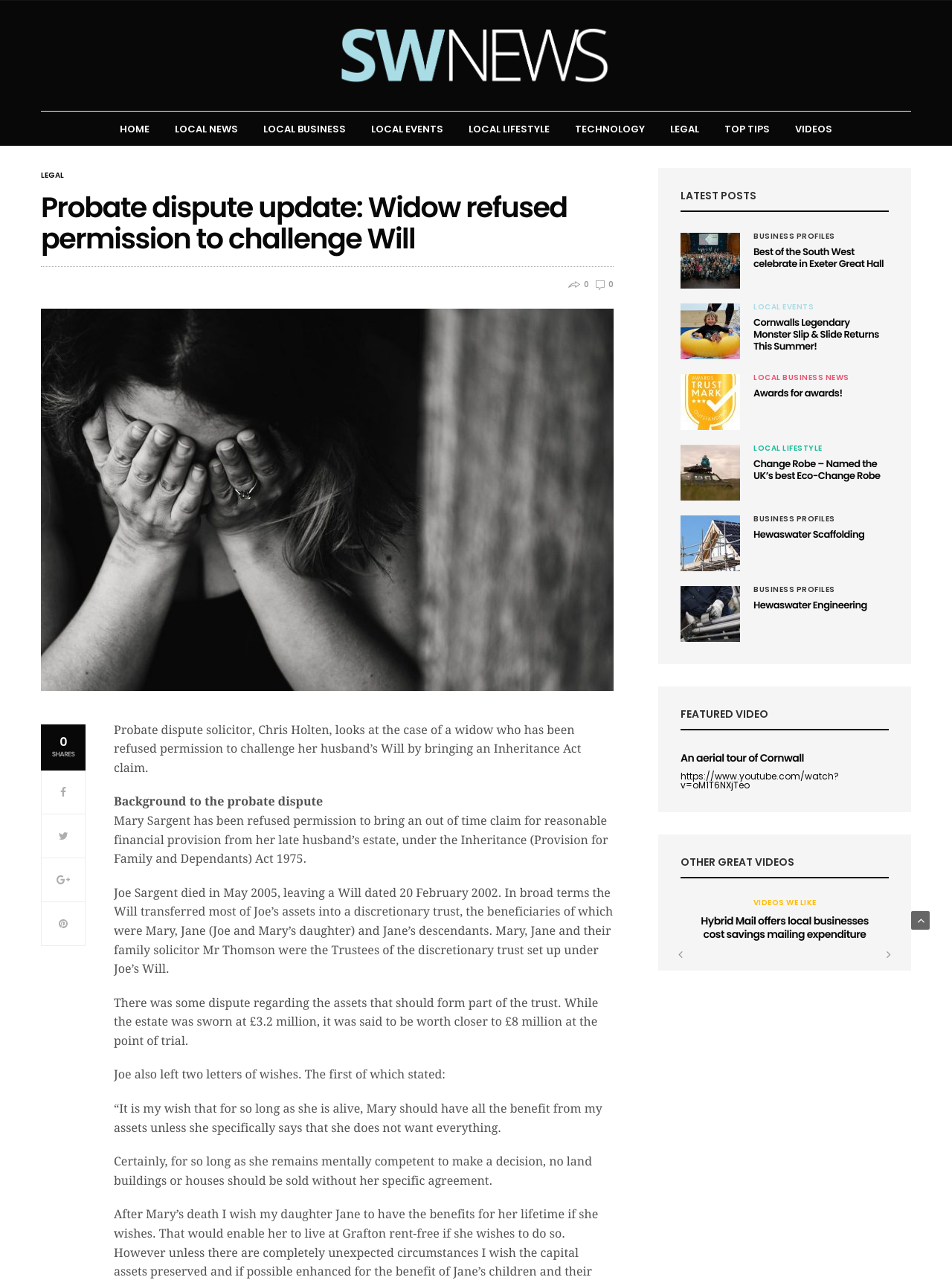How many articles are in the LATEST POSTS section?
Based on the screenshot, respond with a single word or phrase.

5